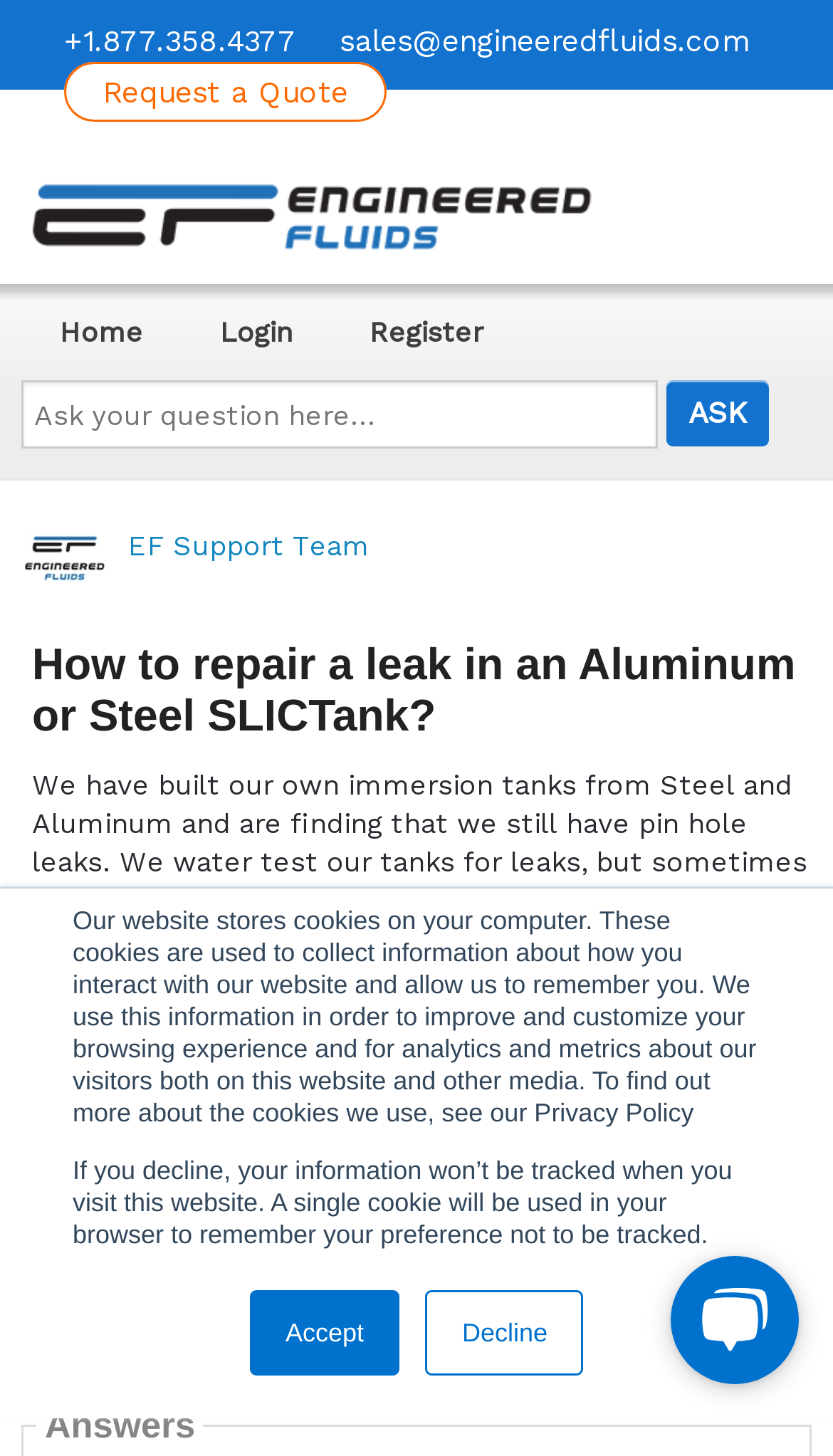How many comments are there on this question?
Answer the question with as much detail as you can, using the image as a reference.

The number of comments can be determined by reading the link text 'Comments (0) | New Comment'. The number in parentheses indicates that there are no comments on this question.